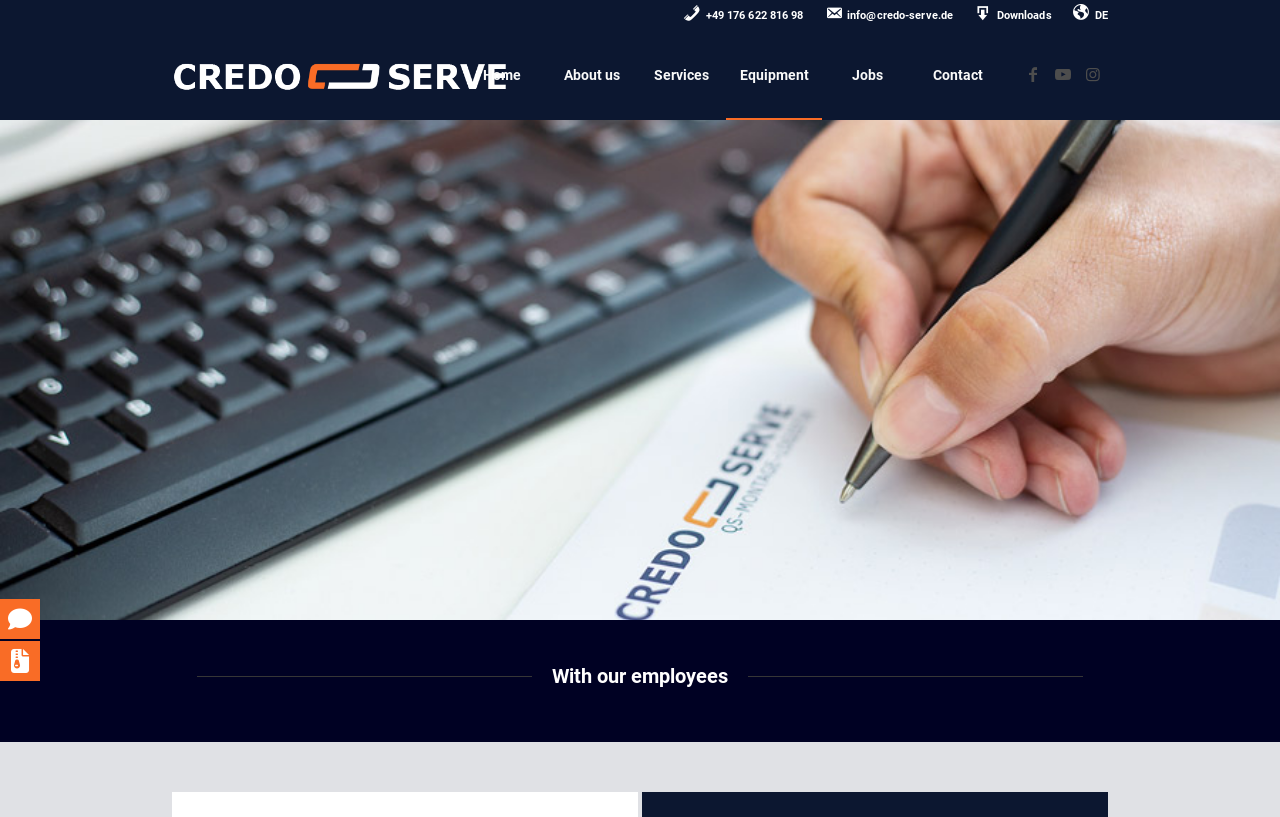Please find the bounding box coordinates of the element that needs to be clicked to perform the following instruction: "Send an email". The bounding box coordinates should be four float numbers between 0 and 1, represented as [left, top, right, bottom].

[0.636, 0.012, 0.753, 0.028]